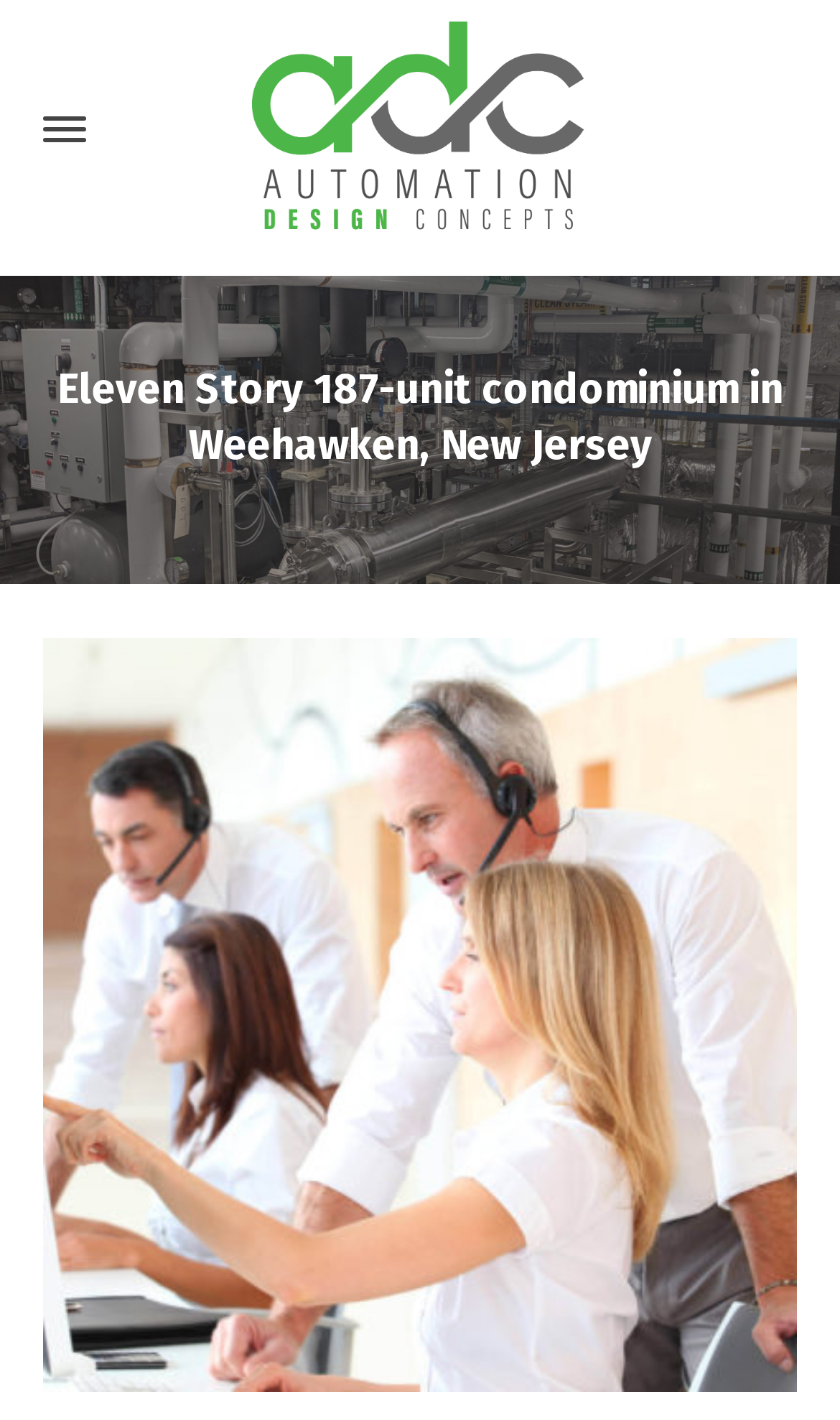What is the main heading of this webpage? Please extract and provide it.

Eleven Story 187-unit condominium in Weehawken, New Jersey